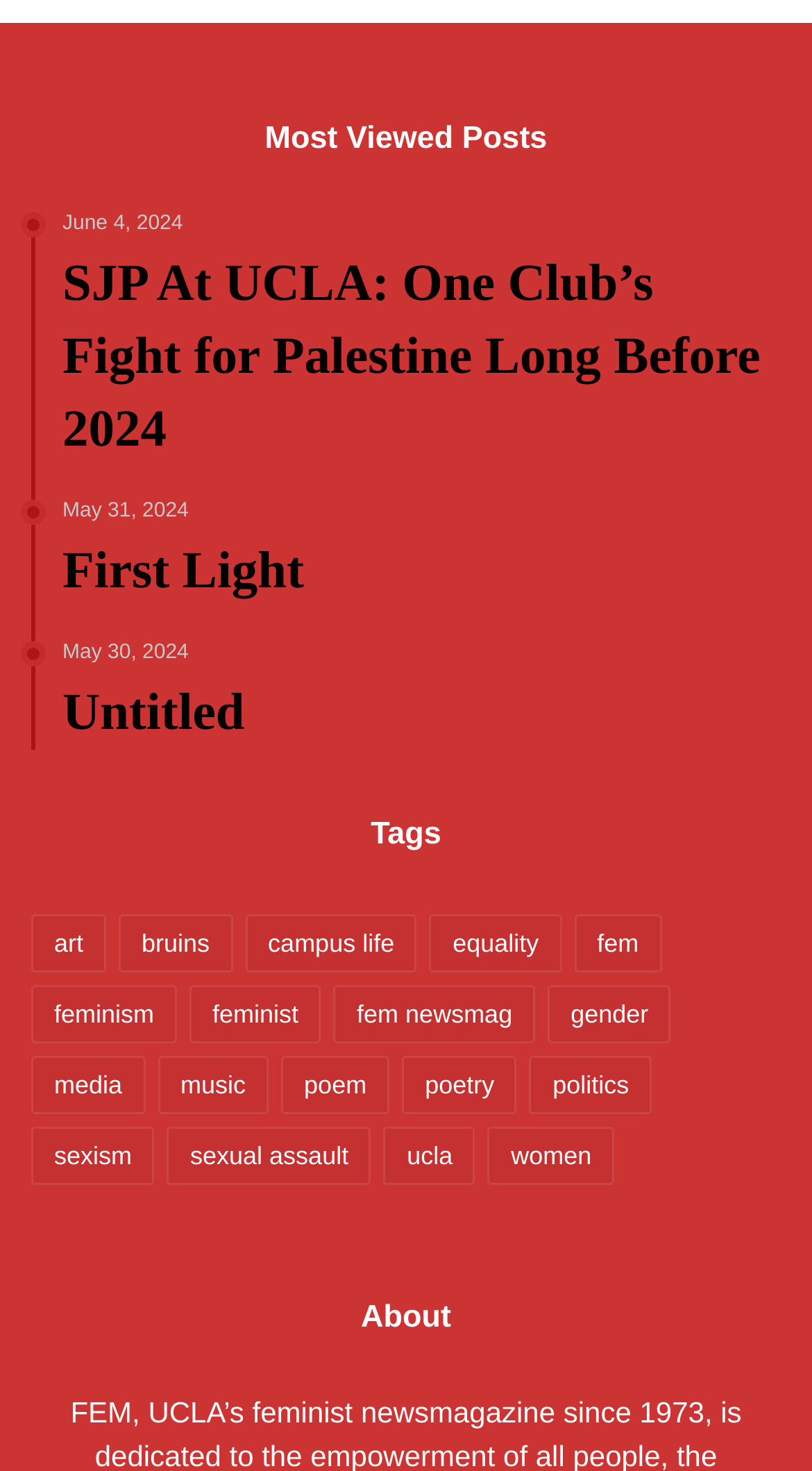Based on the visual content of the image, answer the question thoroughly: What is the category of the post 'SJP At UCLA: One Club’s Fight for Palestine Long Before 2024'?

The question is asking about the category of the post 'SJP At UCLA: One Club’s Fight for Palestine Long Before 2024', which is mentioned in the link element. Based on the content of the post title, it appears to be related to politics.